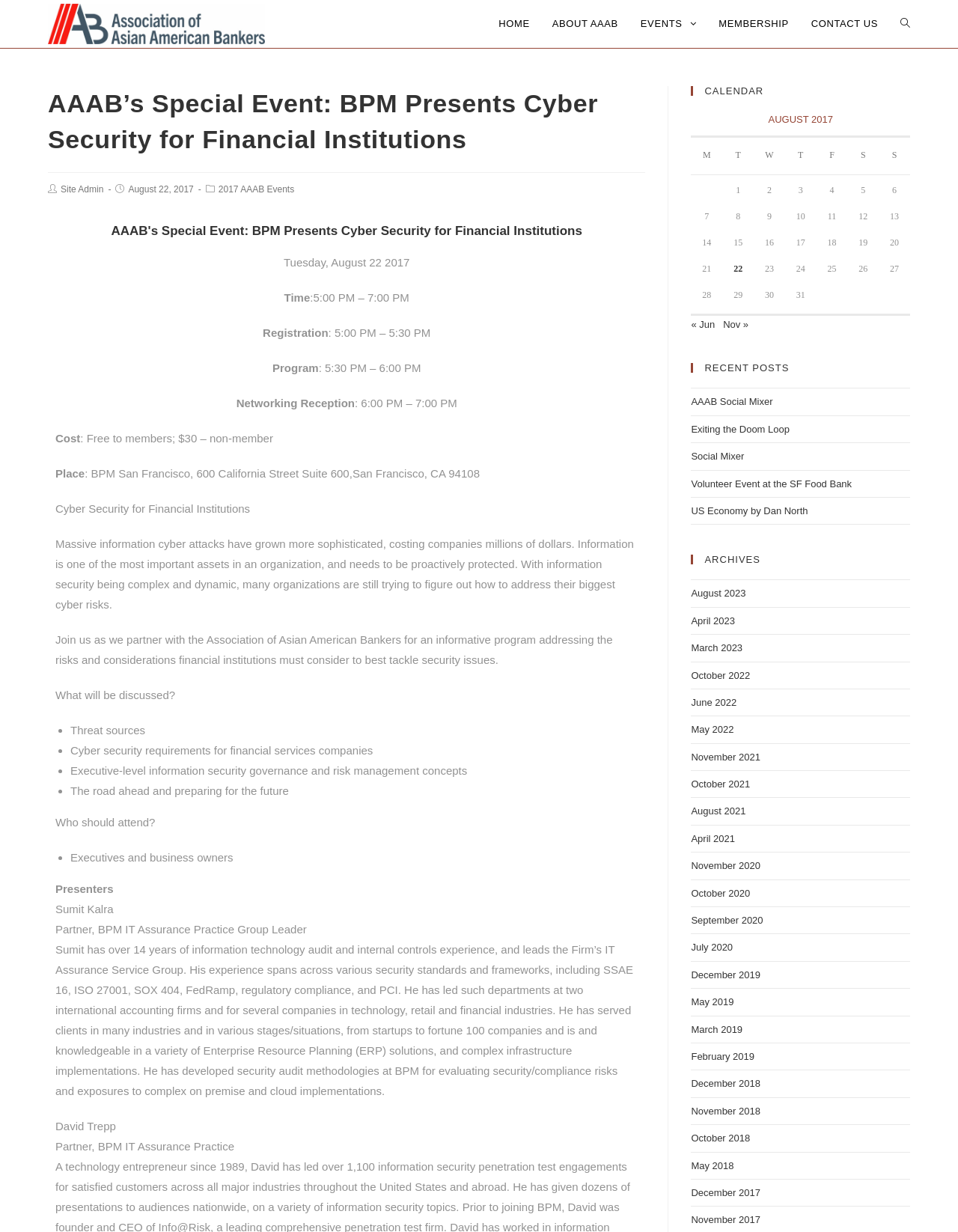Identify the bounding box coordinates for the element that needs to be clicked to fulfill this instruction: "Click EVENTS". Provide the coordinates in the format of four float numbers between 0 and 1: [left, top, right, bottom].

[0.657, 0.0, 0.739, 0.039]